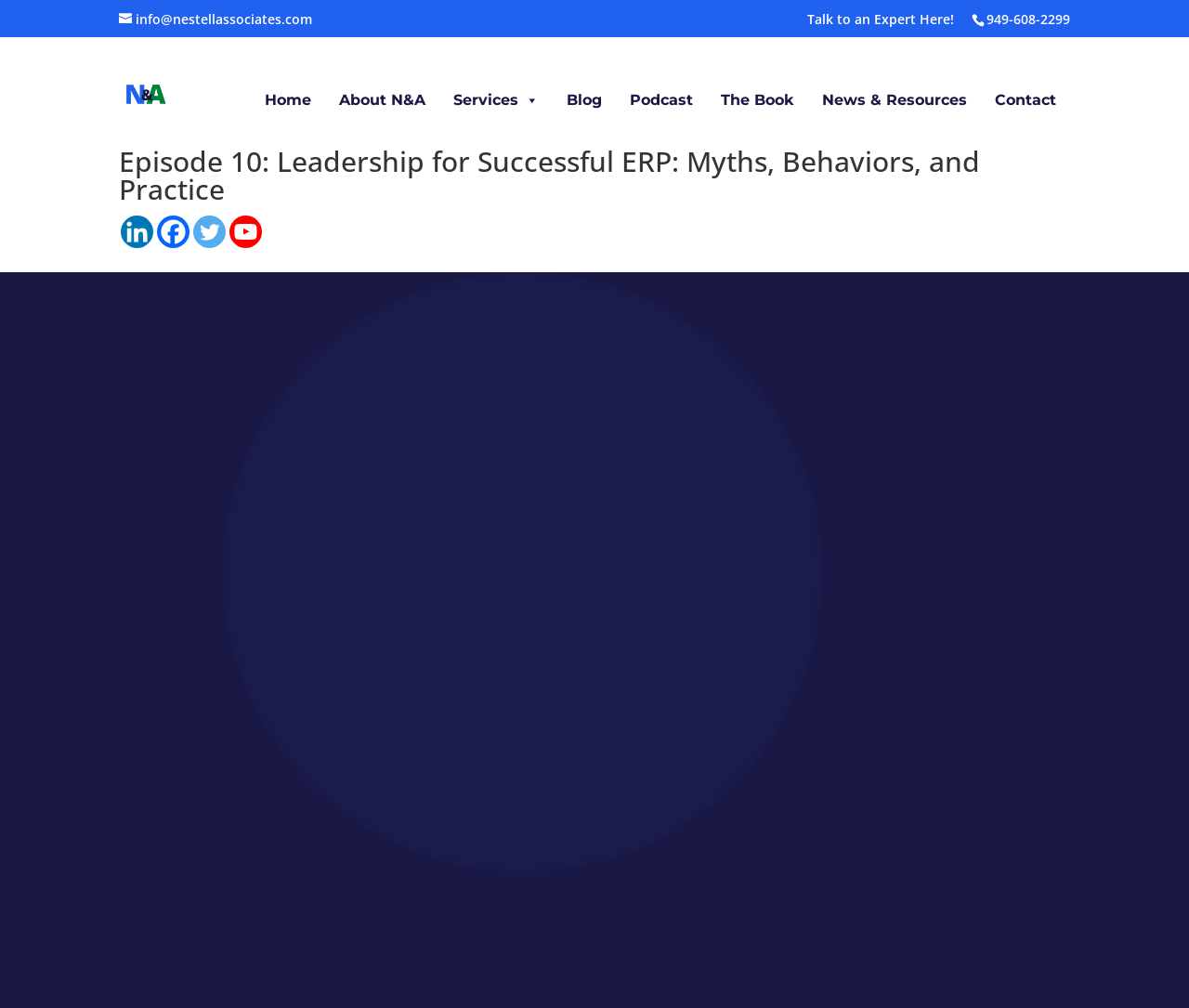Determine the bounding box coordinates for the clickable element to execute this instruction: "Contact Nestell & Associates". Provide the coordinates as four float numbers between 0 and 1, i.e., [left, top, right, bottom].

[0.825, 0.078, 0.9, 0.121]